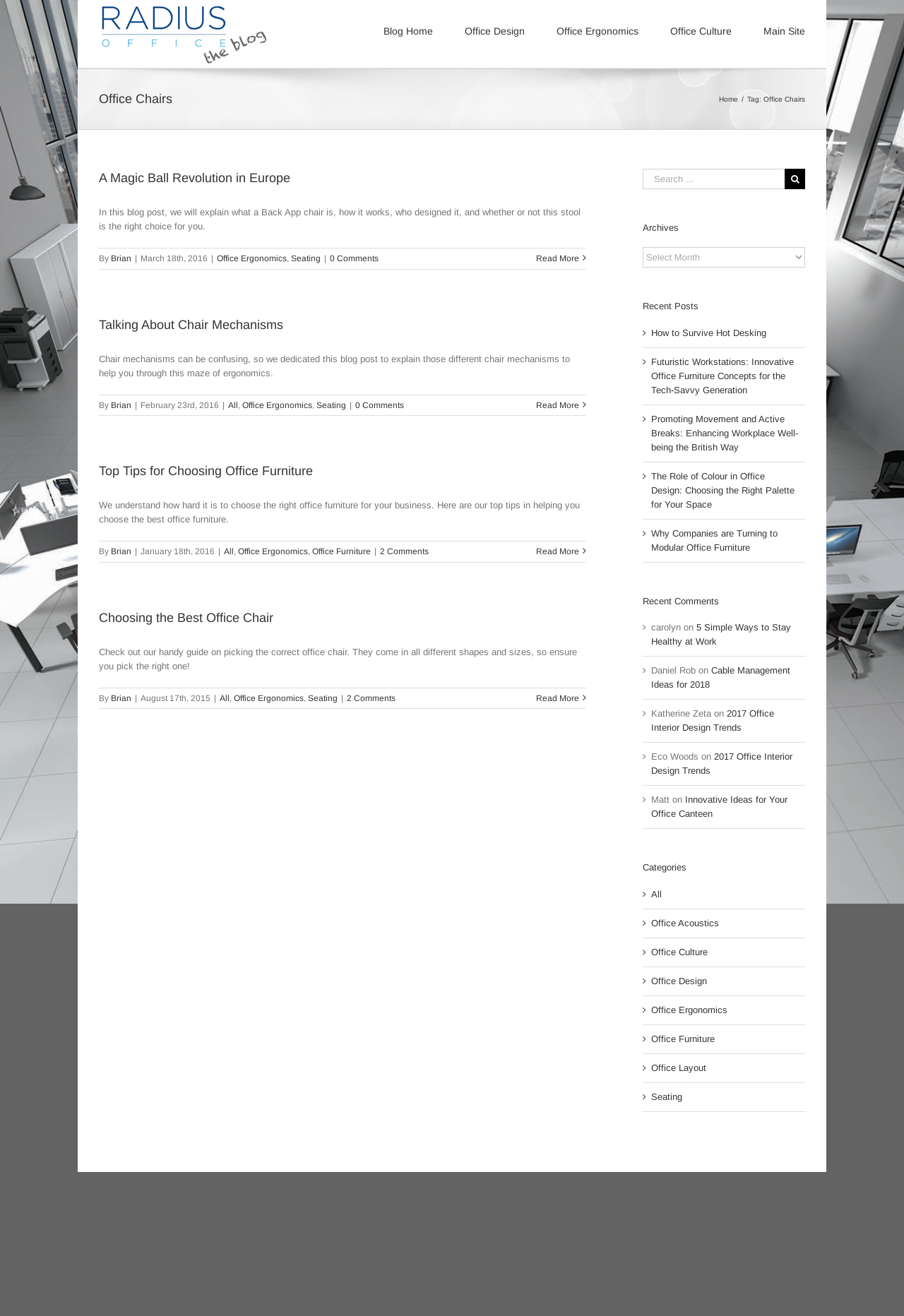Find and indicate the bounding box coordinates of the region you should select to follow the given instruction: "Click Radius Office Logo".

[0.109, 0.003, 0.297, 0.049]